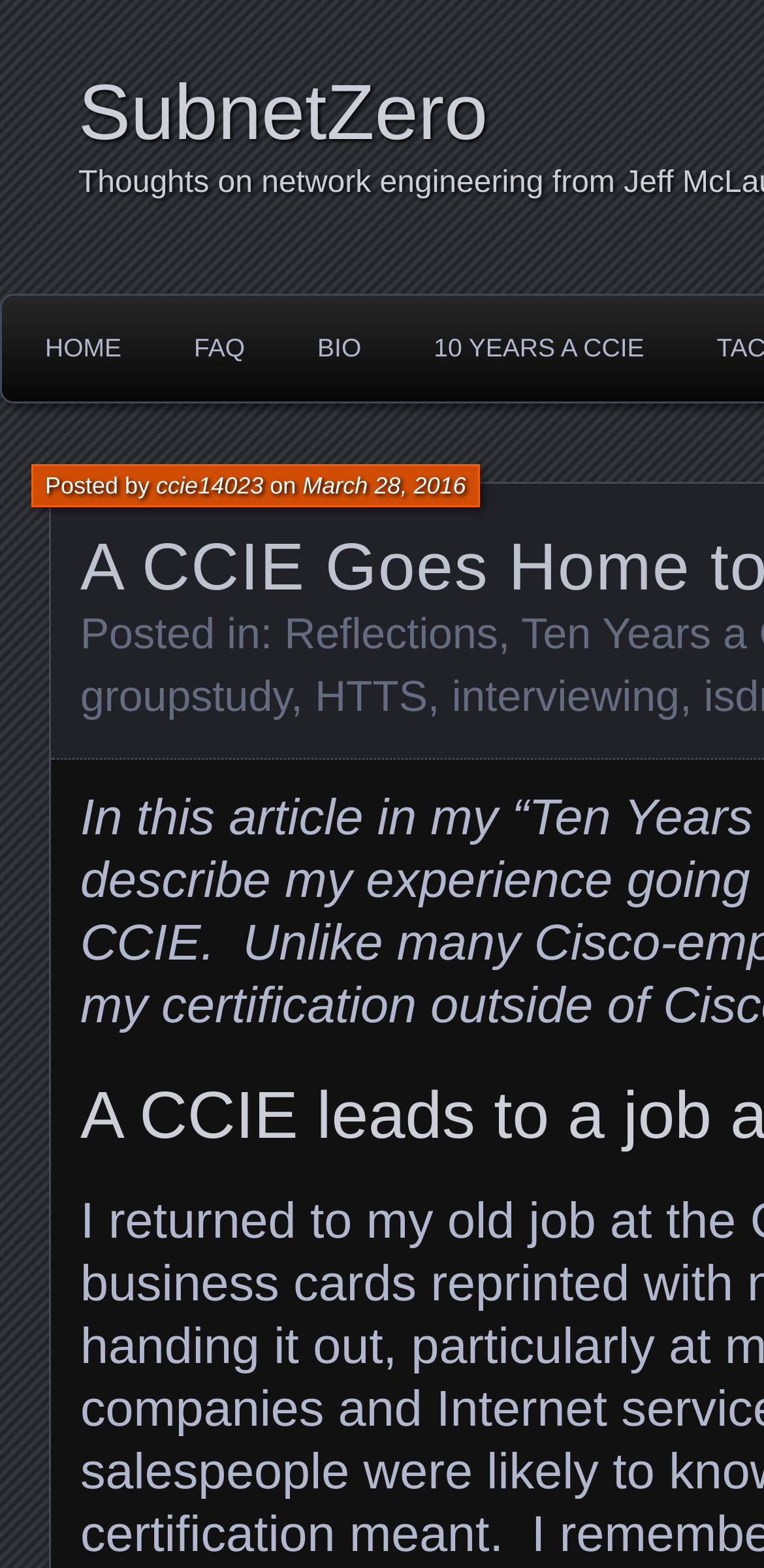Explain the webpage's design and content in an elaborate manner.

The webpage appears to be a blog post titled "A CCIE Goes Home to Cisco" on the SubnetZero website. At the top, there are four navigation links: "HOME", "FAQ", "BIO", and "10 YEARS A CCIE", which are positioned horizontally and take up about a quarter of the screen's width.

Below the navigation links, there is a section that contains information about the blog post. It starts with the text "Posted by" followed by a link to the author's profile, "ccie14023". Next to the author's link is the text "on" and a link to the date "March 28, 2016". 

Underneath the post information, there is a label "Posted in:" followed by a series of links to categories, including "Reflections", "groupstudy", "HTTS", and "interviewing". These links are positioned horizontally and are separated by commas.